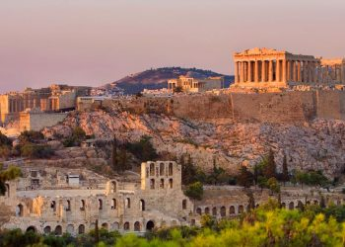Reply to the question with a brief word or phrase: What is the historical significance of the Odeon of Herodes Atticus?

Highlighting the historical significance of the area